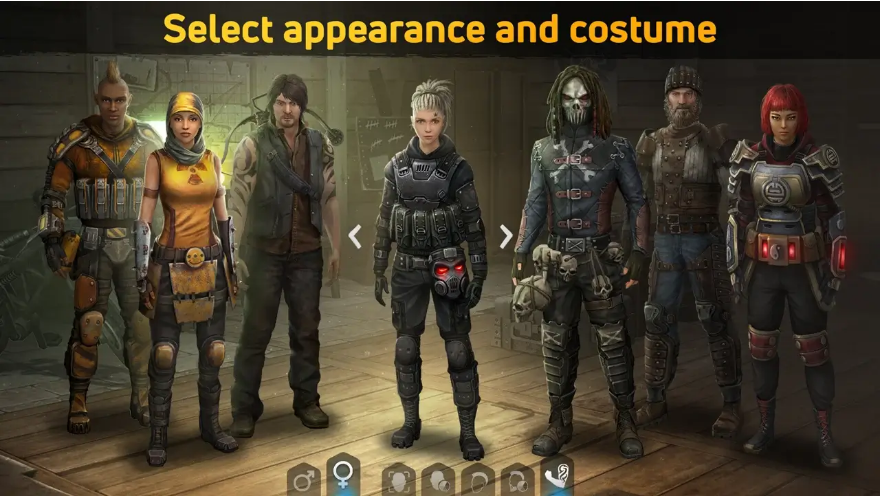Depict the image with a detailed narrative.

In this dynamic game interface, players are presented with a selection of character appearances and costumes for customization. Six unique characters are showcased, each dressed in distinctive outfits that reflect various themes and styles typically found in post-apocalyptic or zombie survival games. 

From left to right, there is a rugged fighter with a mohawk and heavy armor, a resourceful survivor in a vibrant yellow top and tactical wear, a casual wanderer dressed in a simple, dark outfit, a central character with tactical gear featuring high-tech elements, a menacing figure adorned with accessories hinting at a rebellious backstory, and a fierce warrior sporting red hair and a blend of sleek armor. 

At the bottom of the image, interactive icons invite users to fine-tune their character selections further, enhancing user engagement. Above the characters, a bold banner reads "Select appearance and costume," clearly indicating the customization feature available to players. The appealing graphics and intuitive layout reflect the game’s emphasis on personalization and strategy within a thrilling, immersive world.